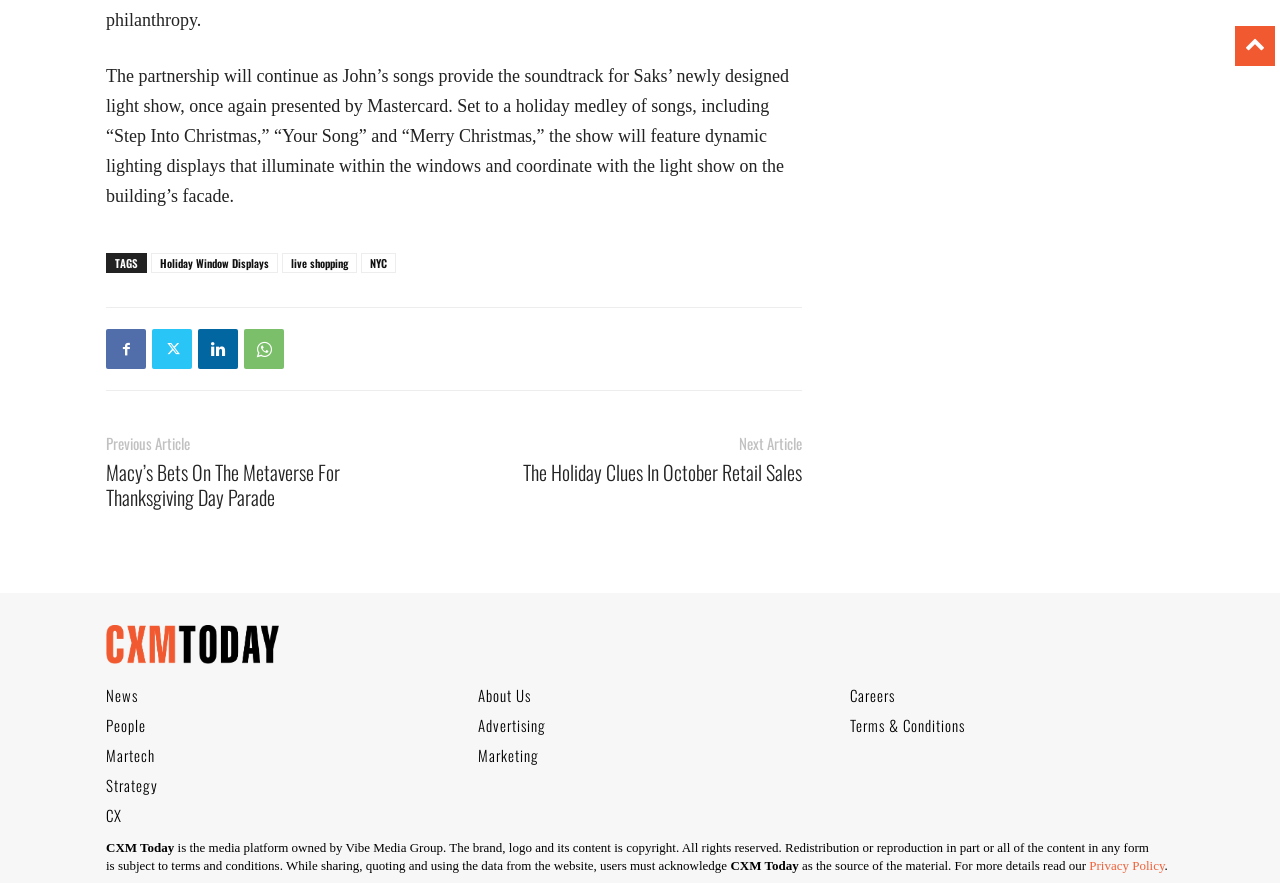Please locate the bounding box coordinates of the element that should be clicked to achieve the given instruction: "Visit the 'About Us' page".

[0.373, 0.775, 0.415, 0.8]